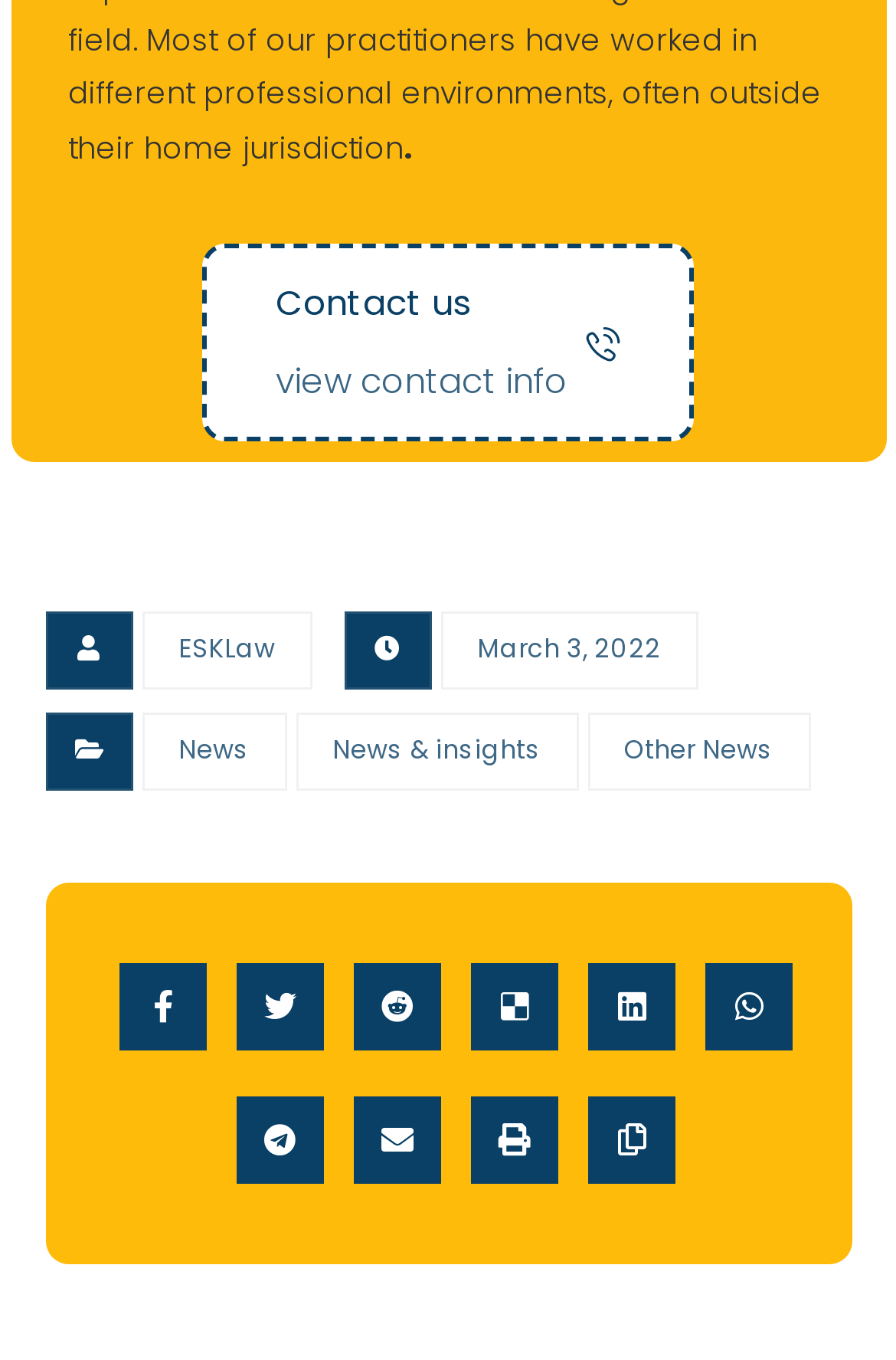Determine the bounding box coordinates of the clickable region to carry out the instruction: "Check latest news on March 3, 2022".

[0.491, 0.45, 0.778, 0.507]